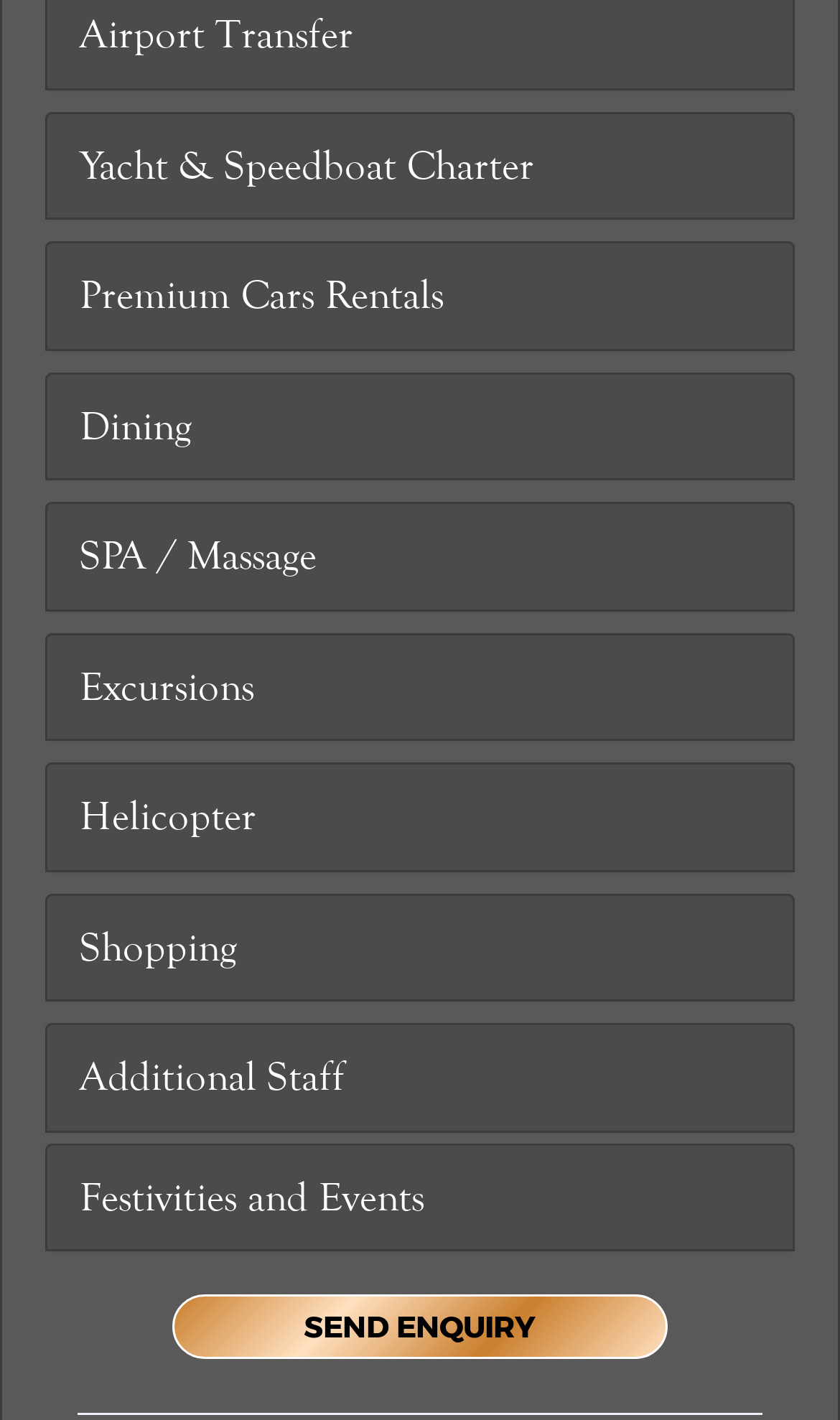Find the coordinates for the bounding box of the element with this description: "Premium Cars Rentals".

[0.095, 0.187, 0.905, 0.23]